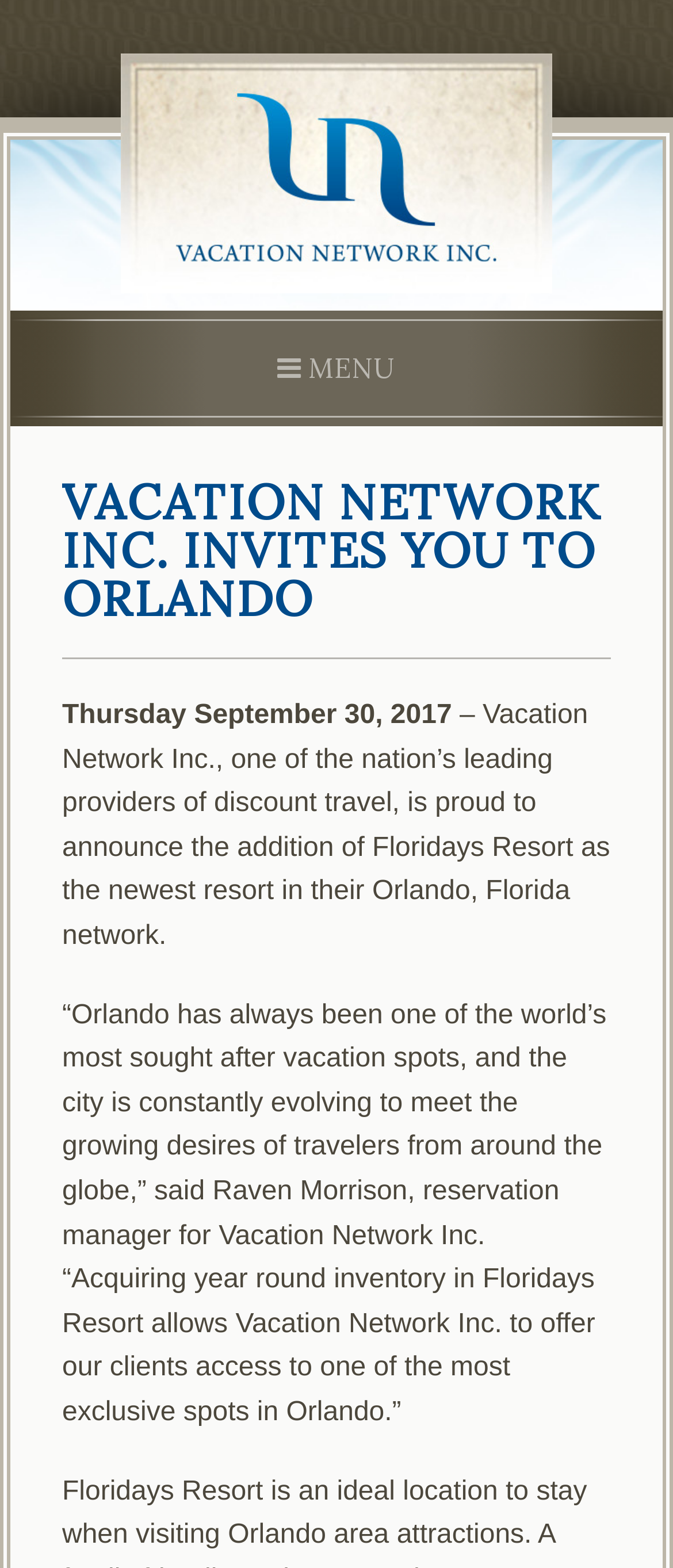Given the following UI element description: "parent_node: MENU", find the bounding box coordinates in the webpage screenshot.

[0.179, 0.134, 0.821, 0.152]